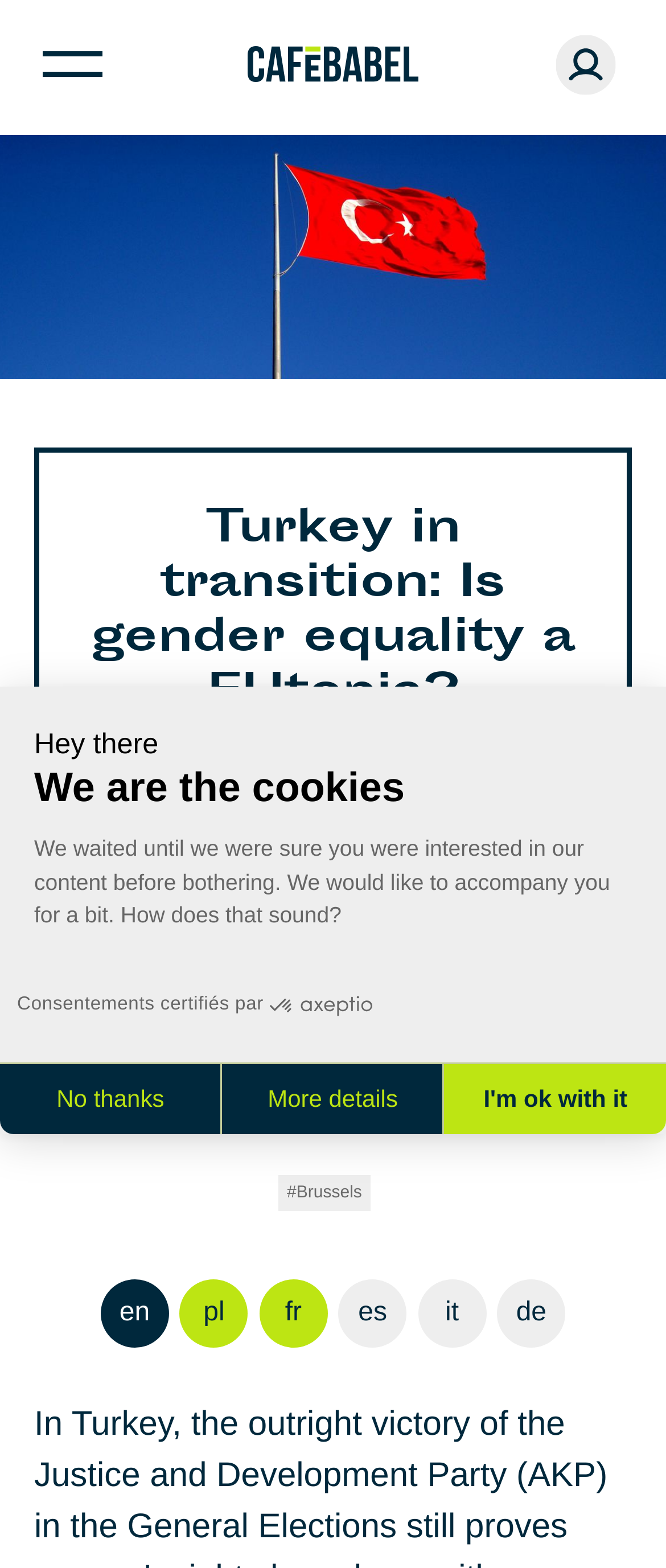Show me the bounding box coordinates of the clickable region to achieve the task as per the instruction: "Switch to the English version".

[0.179, 0.828, 0.225, 0.846]